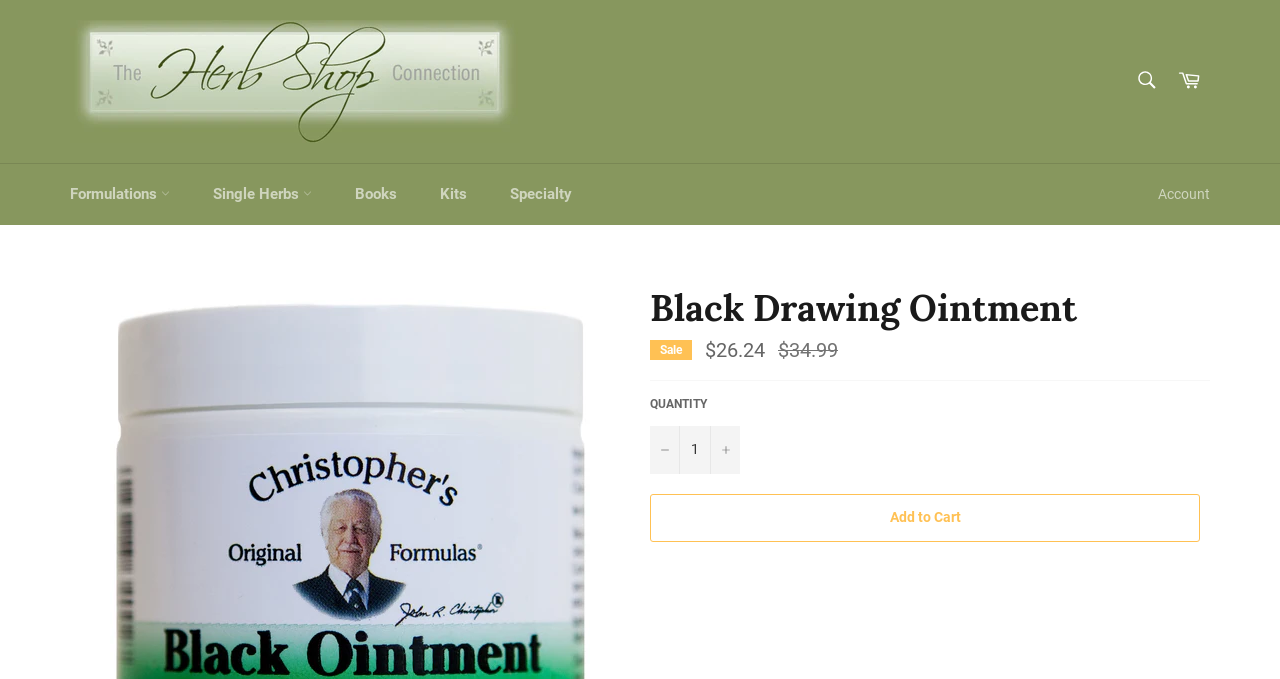Please provide the bounding box coordinates for the UI element as described: "Single Herbs". The coordinates must be four floats between 0 and 1, represented as [left, top, right, bottom].

[0.151, 0.242, 0.259, 0.331]